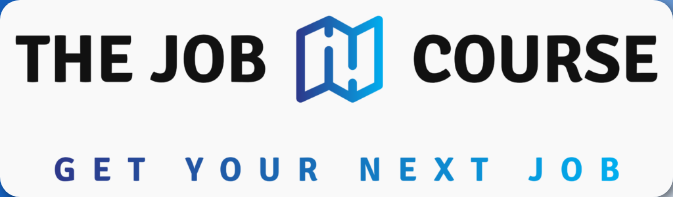What does the abstract icon resemble?
Deliver a detailed and extensive answer to the question.

The question asks about the shape of the abstract icon in the logo. The caption describes the icon as resembling an open book, which symbolizes learning and guidance, aligning with the mission of the job course.